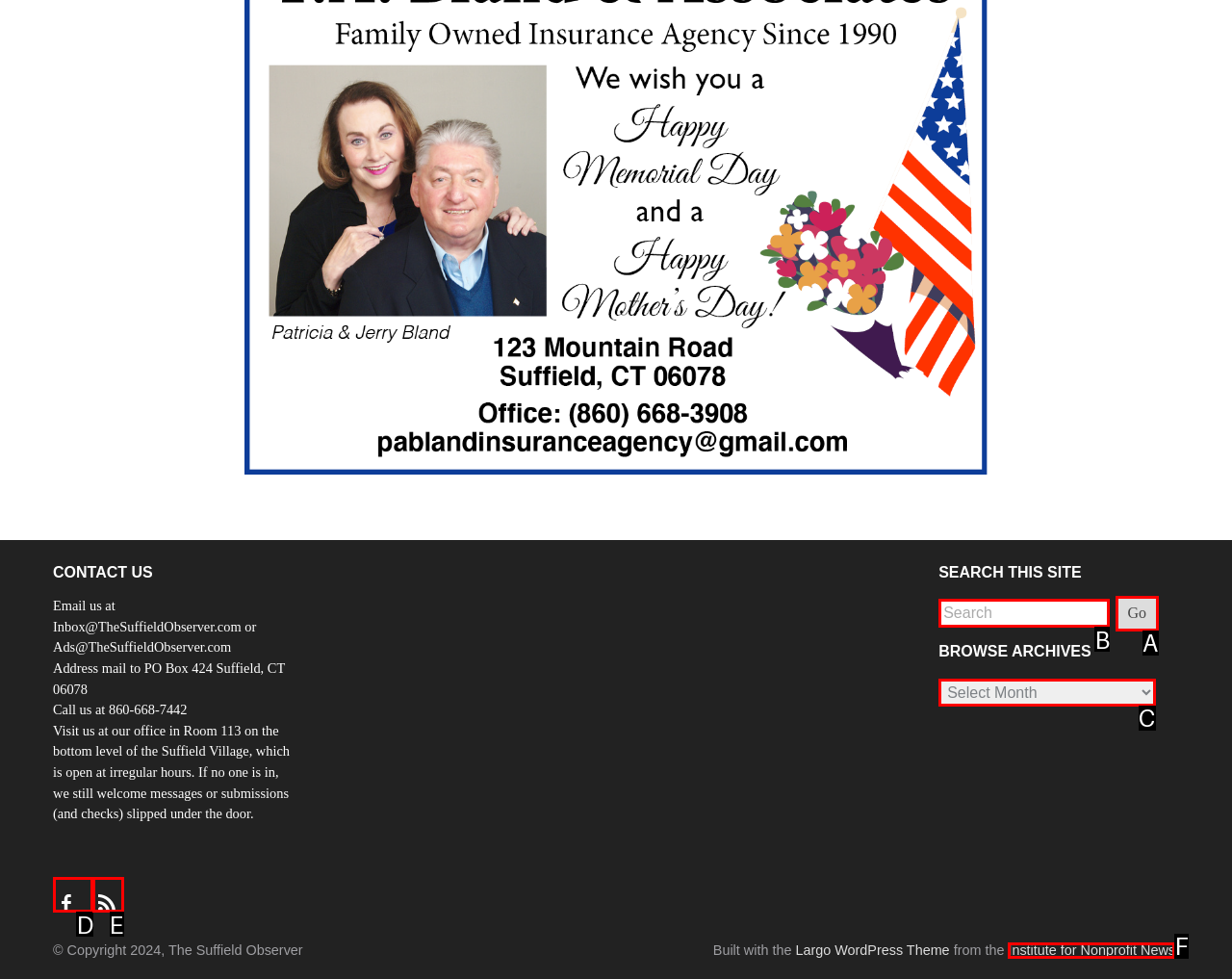Match the option to the description: Go
State the letter of the correct option from the available choices.

A